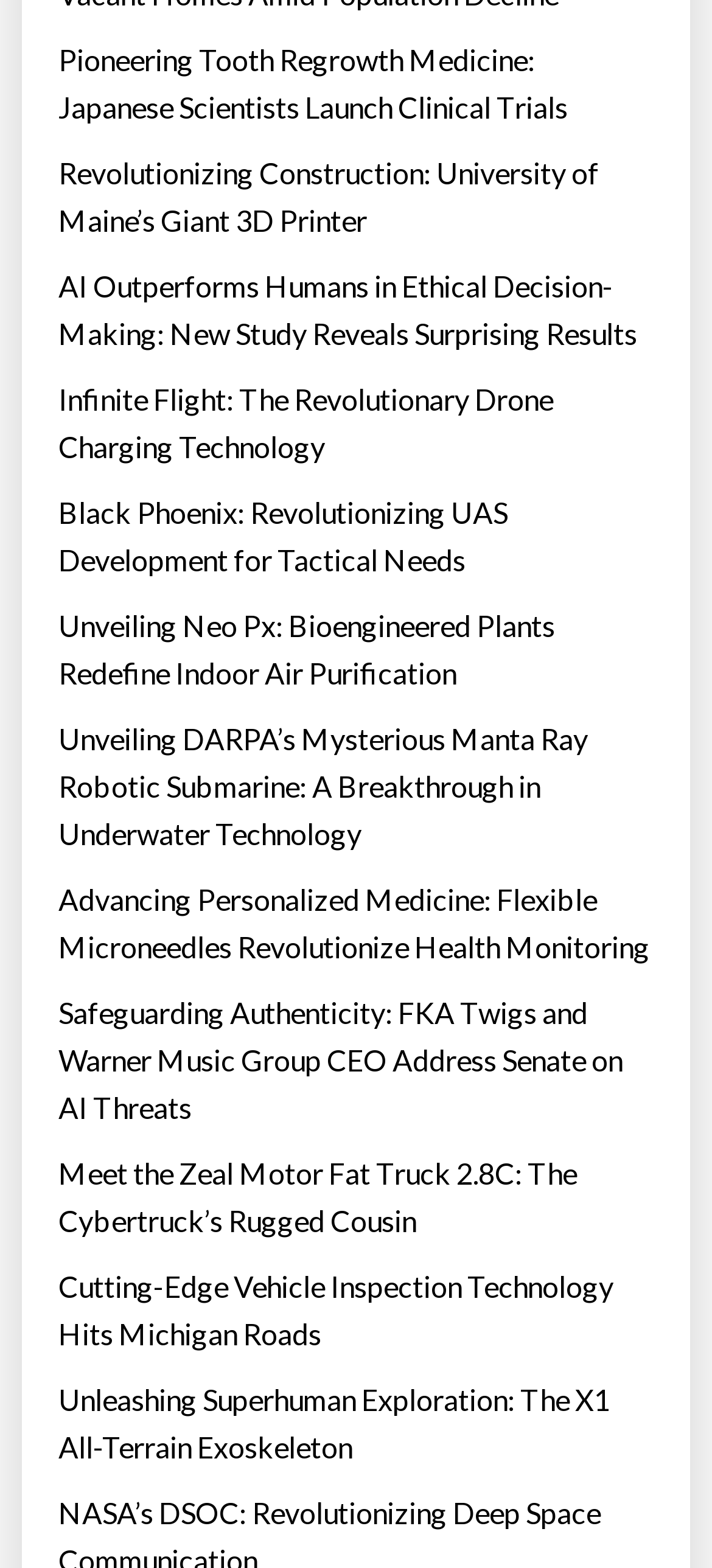Determine the bounding box coordinates of the area to click in order to meet this instruction: "Discover infinite flight drone charging technology".

[0.082, 0.24, 0.918, 0.3]